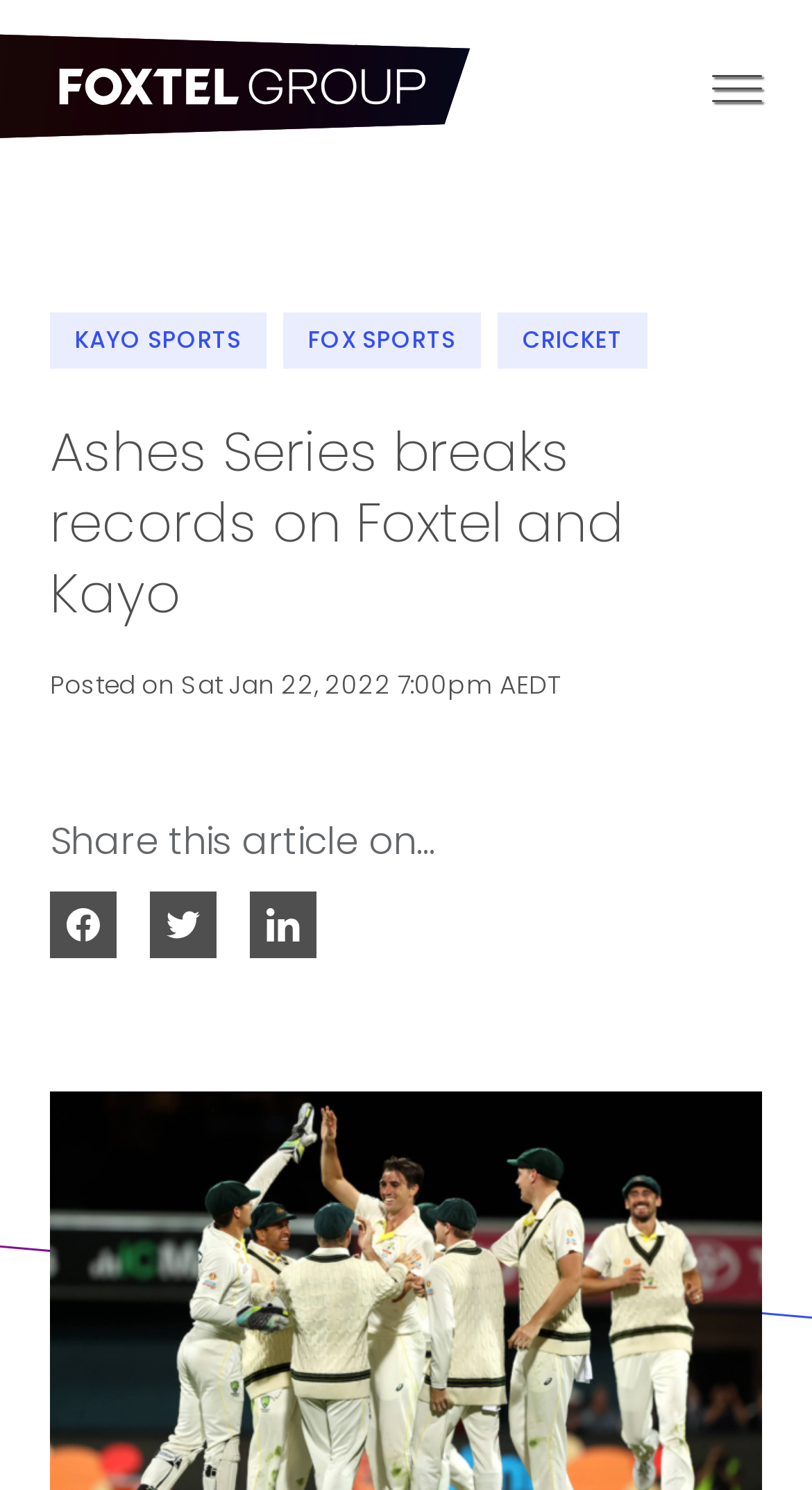Give a full account of the webpage's elements and their arrangement.

The webpage is about the 2021/22 Ashes Series breaking records on Foxtel and Kayo. At the top left corner, there is a Foxtel Group logo. Below the logo, there are six links in a row, including "About", "Our Brands", "Strategy", "Newsroom", "Careers", and "Contact". 

Further down, there is a header section with three links: "KAYO SPORTS", "FOX SPORTS", and "CRICKET". Below the header, the main title "Ashes Series breaks records on Foxtel and Kayo" is prominently displayed. 

Under the title, there is a text indicating the article's posting date and time, "Posted on Sat Jan 22, 2022 7:00pm AEDT". Below the date, there is a text "Share this article on..." followed by three social media links: "Share on Facebook", "Share on Twitter", and "Share on LinkedIn", which are aligned horizontally.